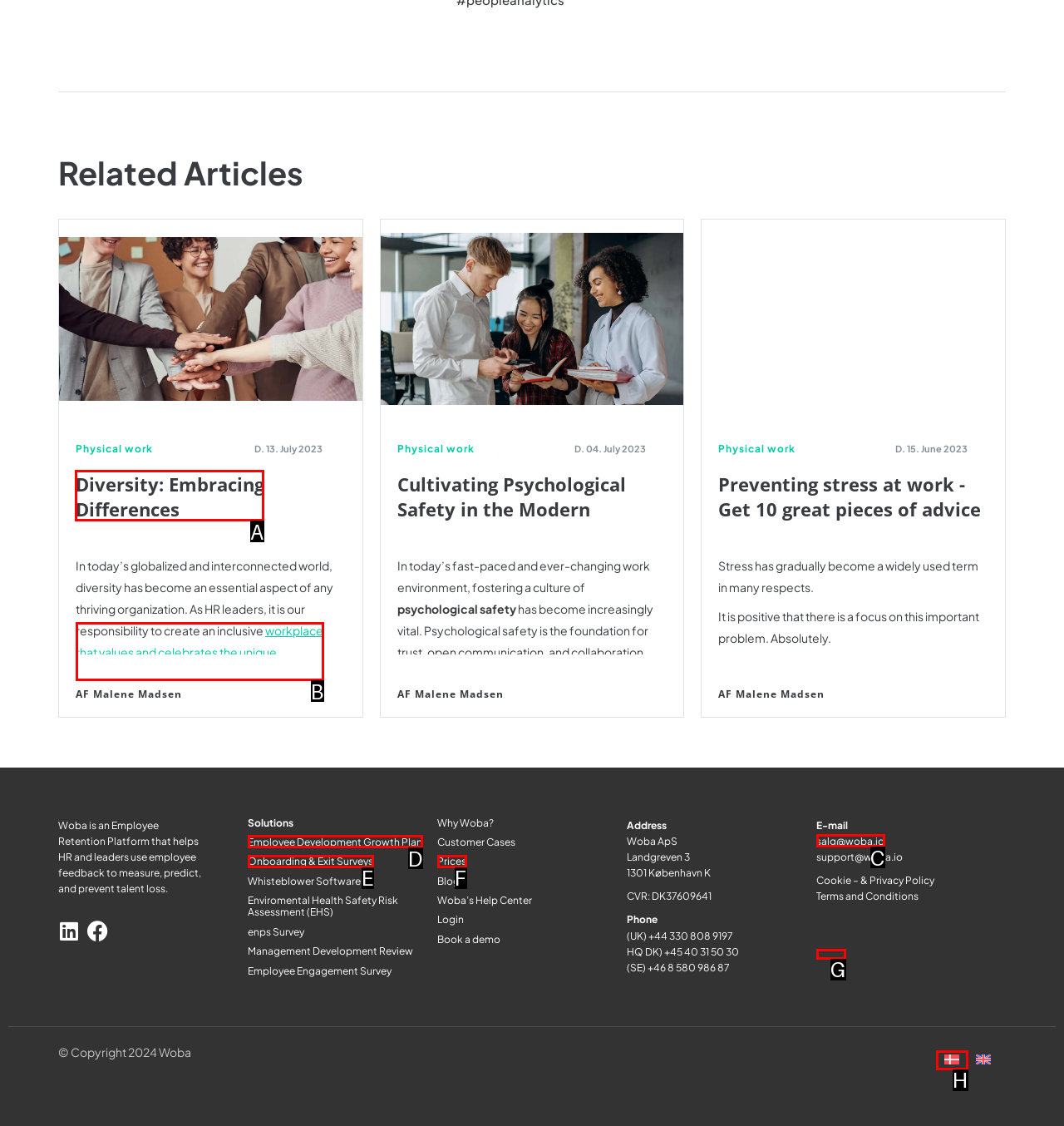Identify the correct HTML element to click to accomplish this task: Read the article 'Diversity: Embracing Differences'
Respond with the letter corresponding to the correct choice.

A